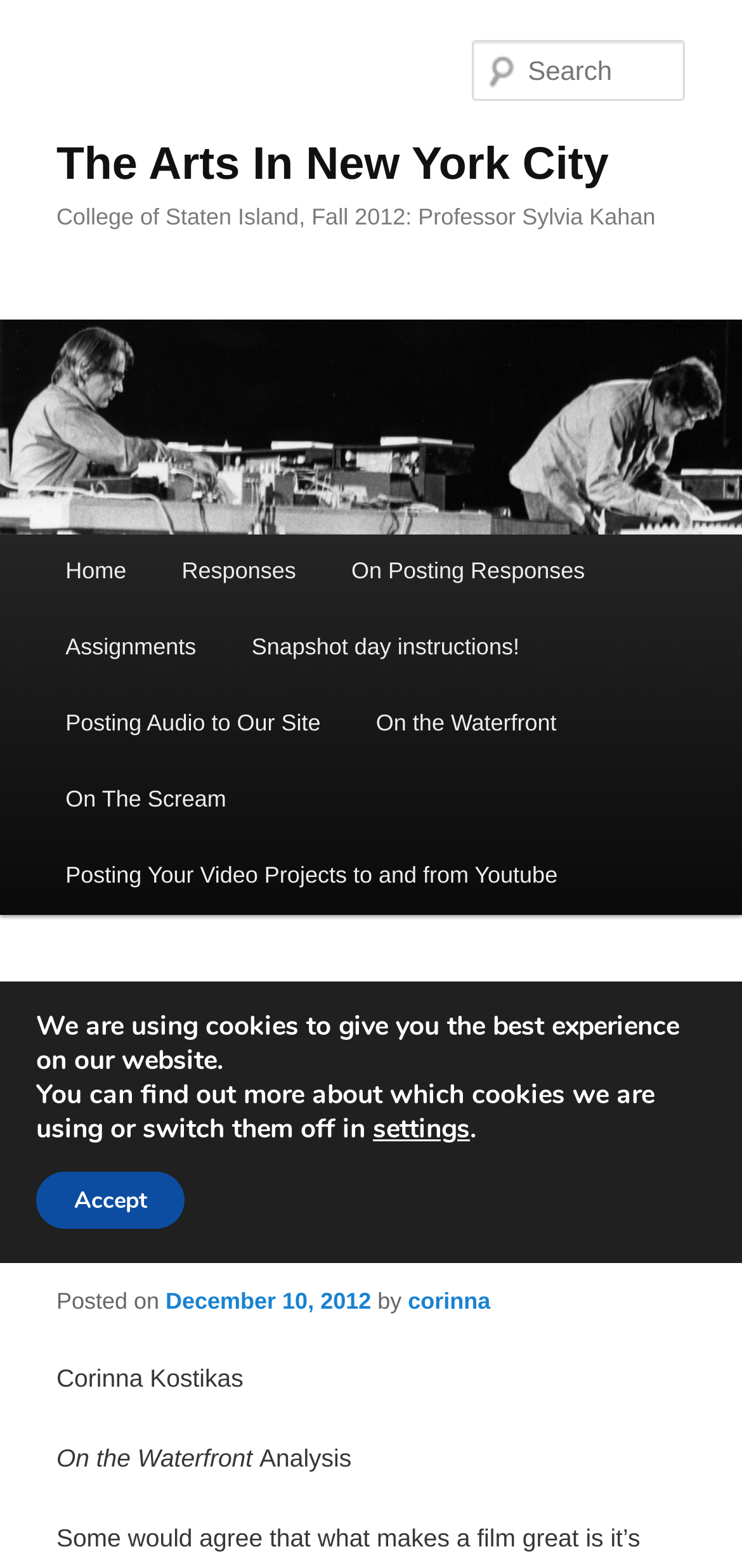Given the element description parent_node: Search name="s" placeholder="Search", specify the bounding box coordinates of the corresponding UI element in the format (top-left x, top-left y, bottom-right x, bottom-right y). All values must be between 0 and 1.

[0.637, 0.026, 0.924, 0.064]